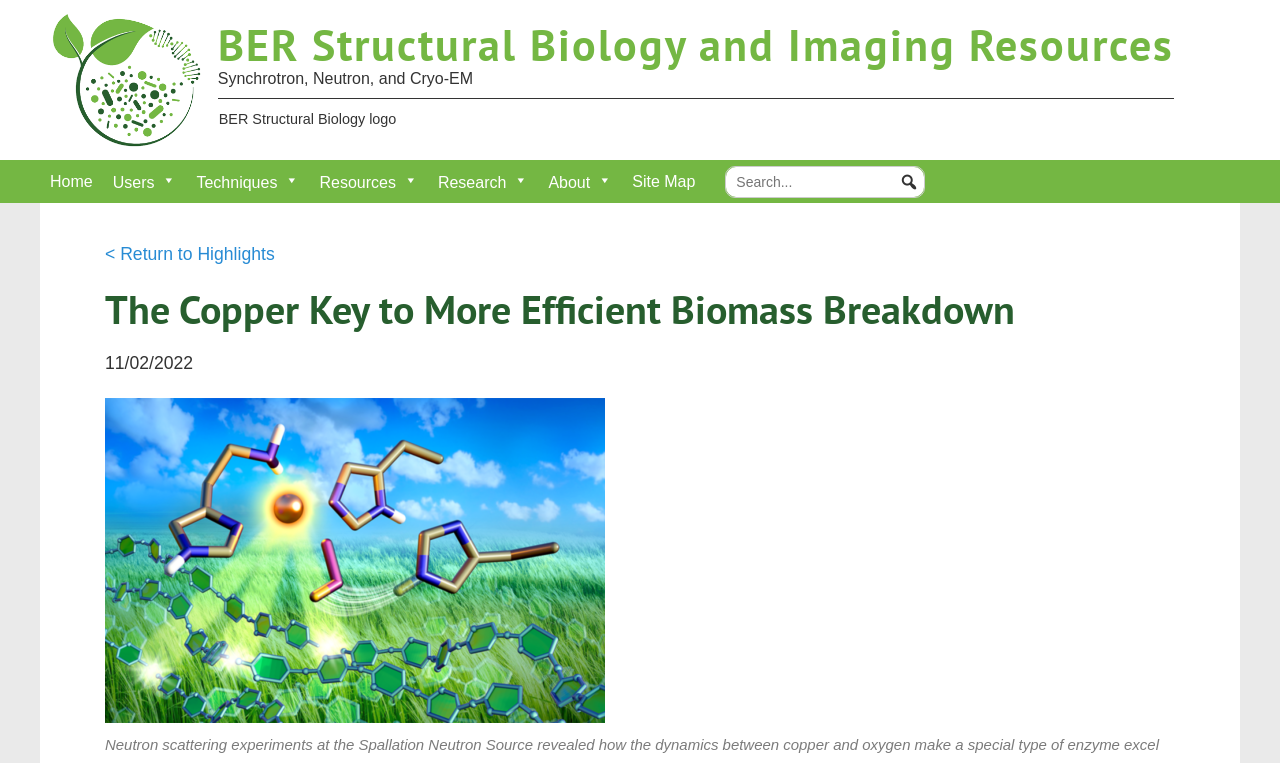Locate the bounding box coordinates of the element that should be clicked to execute the following instruction: "Go to Home".

[0.031, 0.212, 0.08, 0.264]